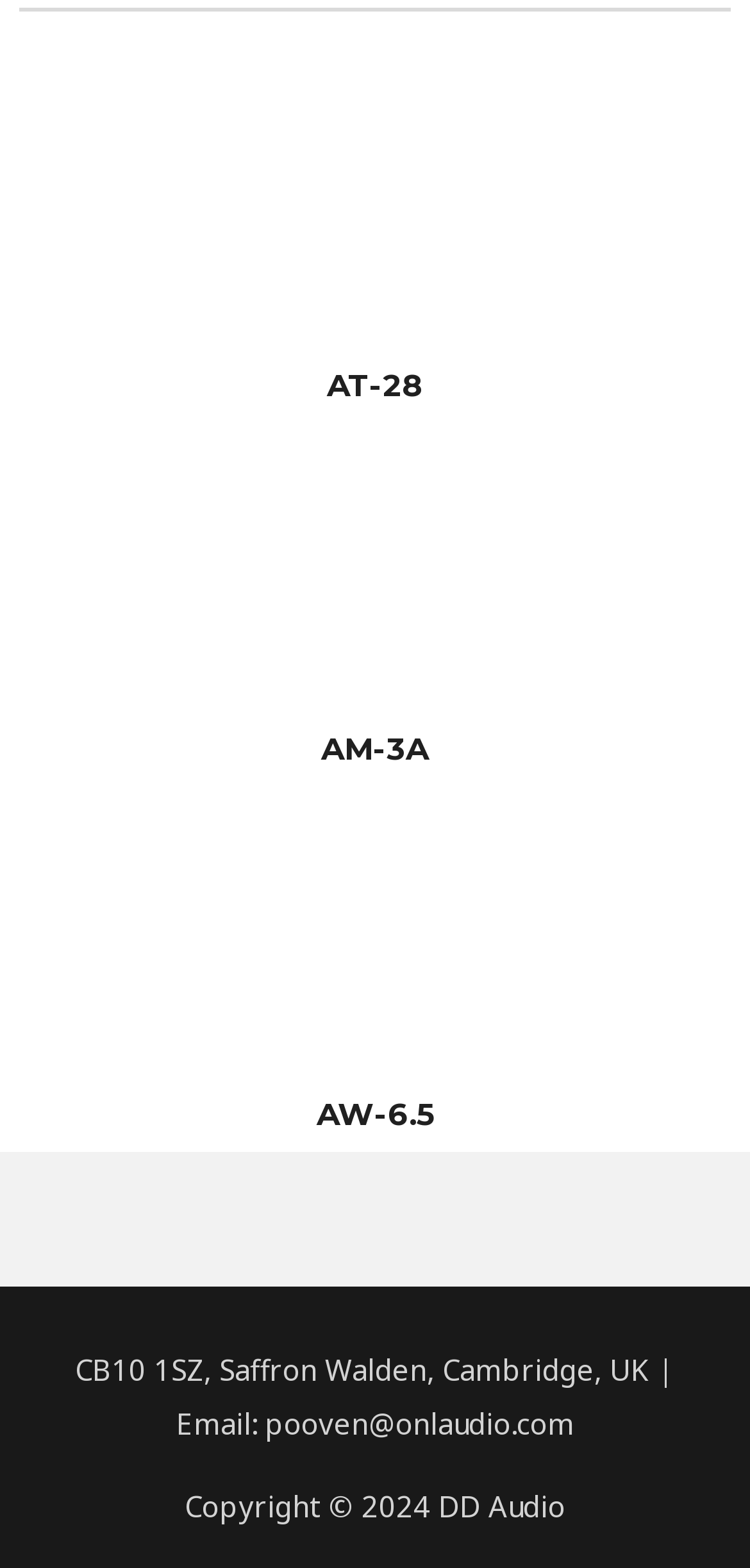Find the bounding box coordinates of the UI element according to this description: "AM-3A".

[0.308, 0.283, 0.692, 0.49]